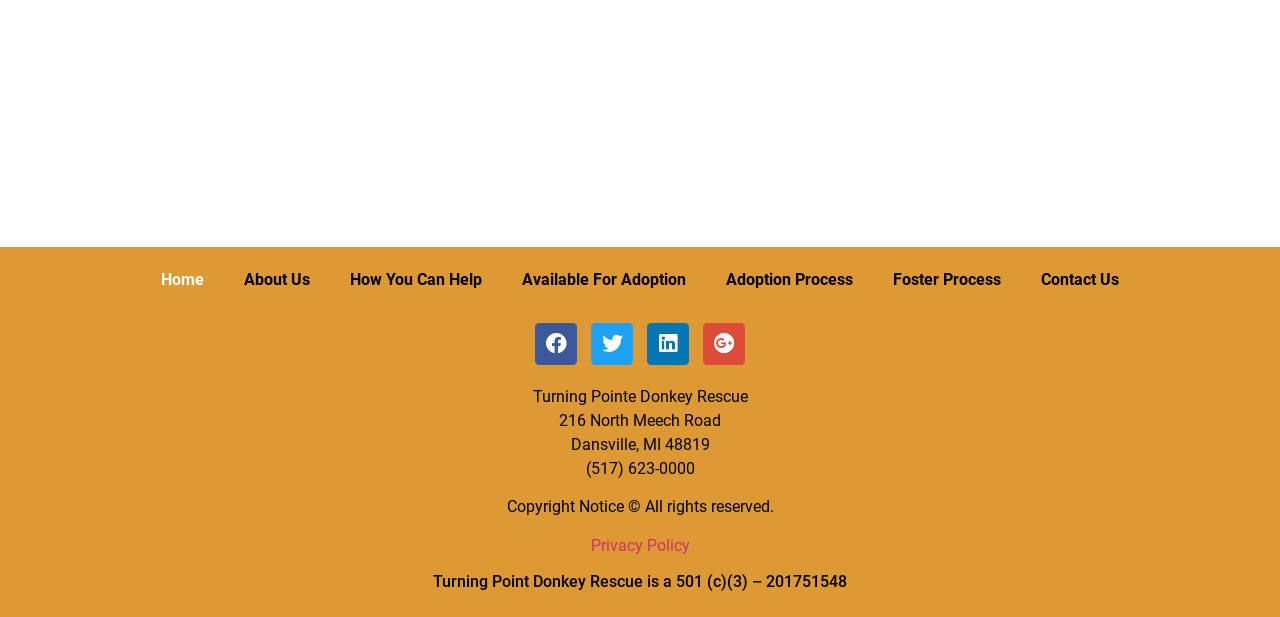Find the bounding box of the element with the following description: "parent_node: Turn on Strategy". The coordinates must be four float numbers between 0 and 1, formatted as [left, top, right, bottom].

None